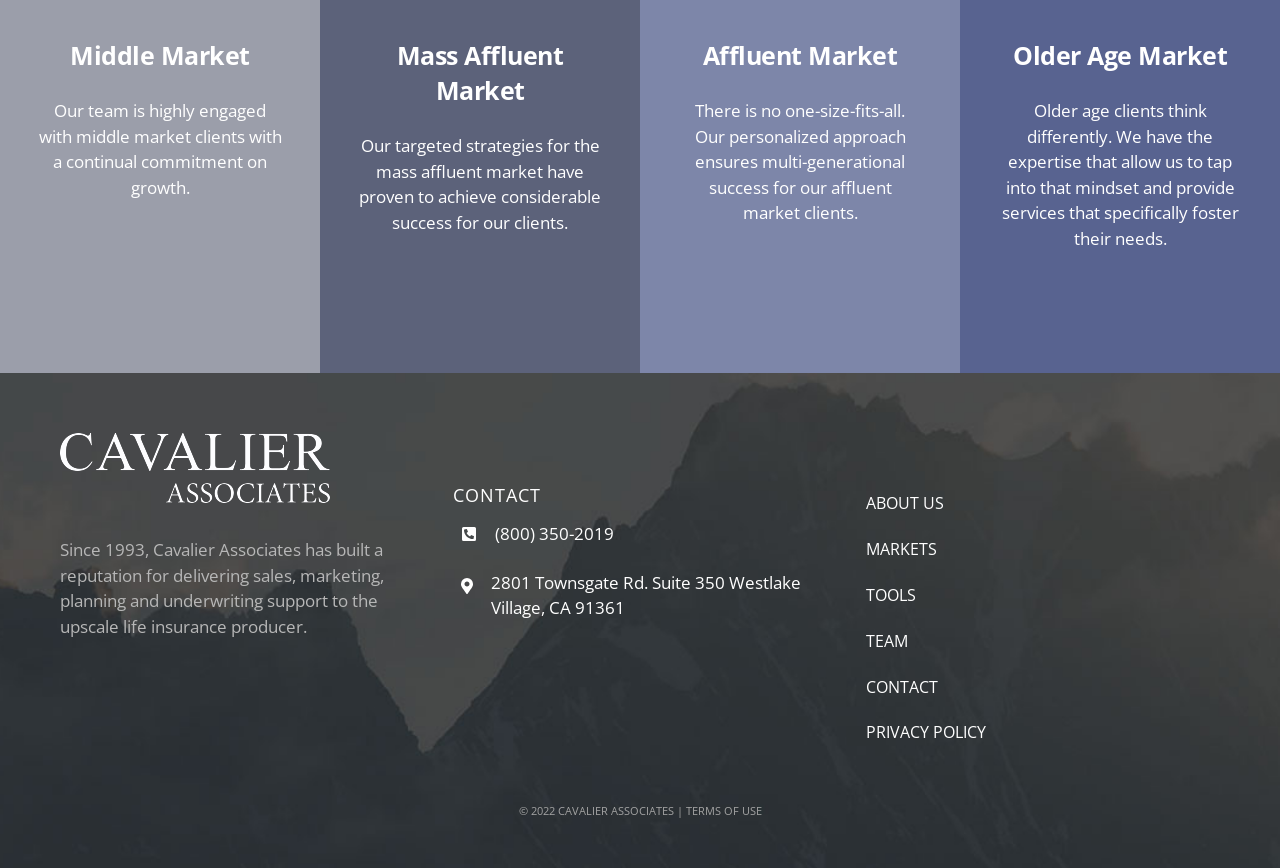Please give the bounding box coordinates of the area that should be clicked to fulfill the following instruction: "Call the phone number". The coordinates should be in the format of four float numbers from 0 to 1, i.e., [left, top, right, bottom].

[0.354, 0.596, 0.488, 0.633]